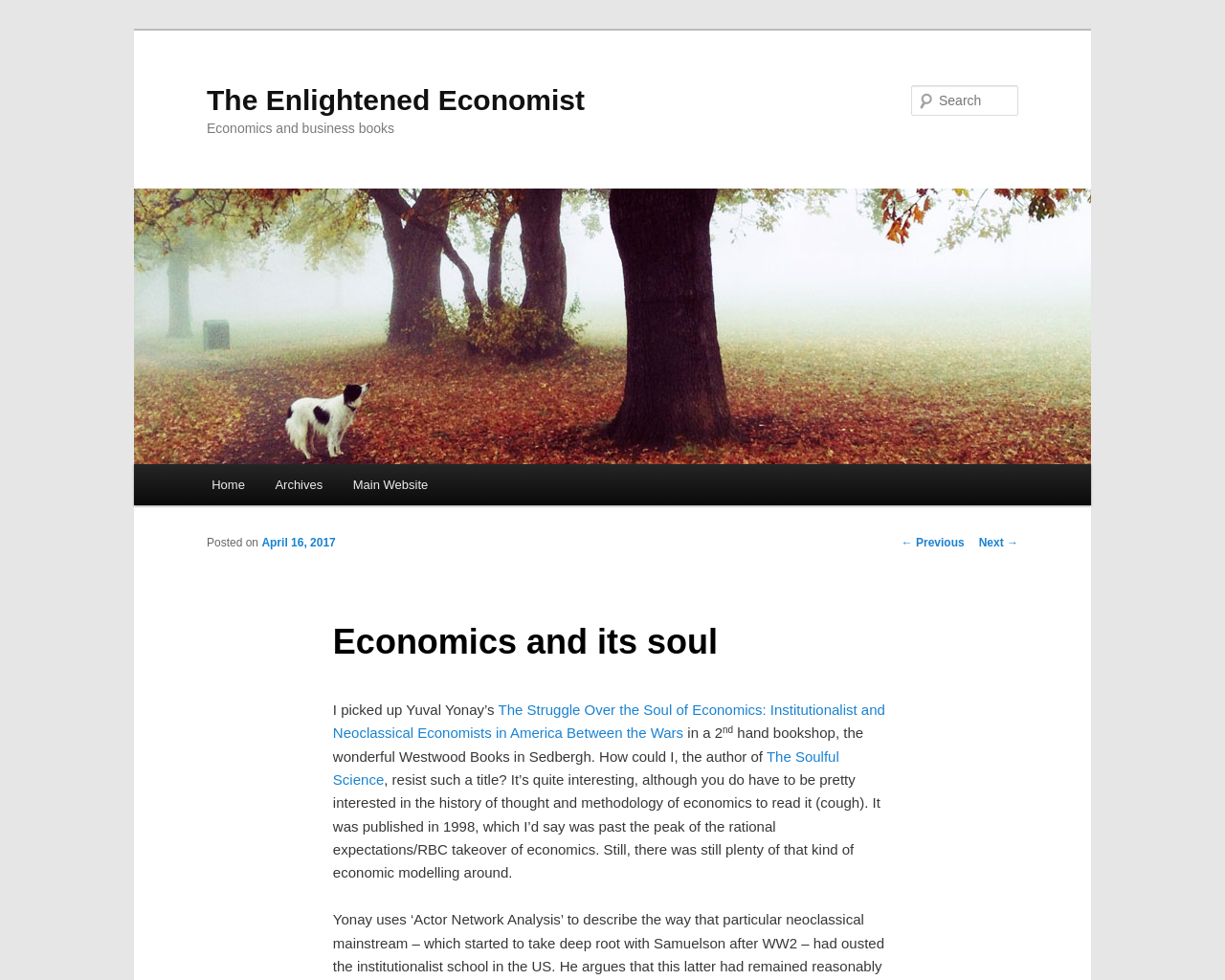What is the title of the current article?
Based on the screenshot, provide your answer in one word or phrase.

Economics and its soul